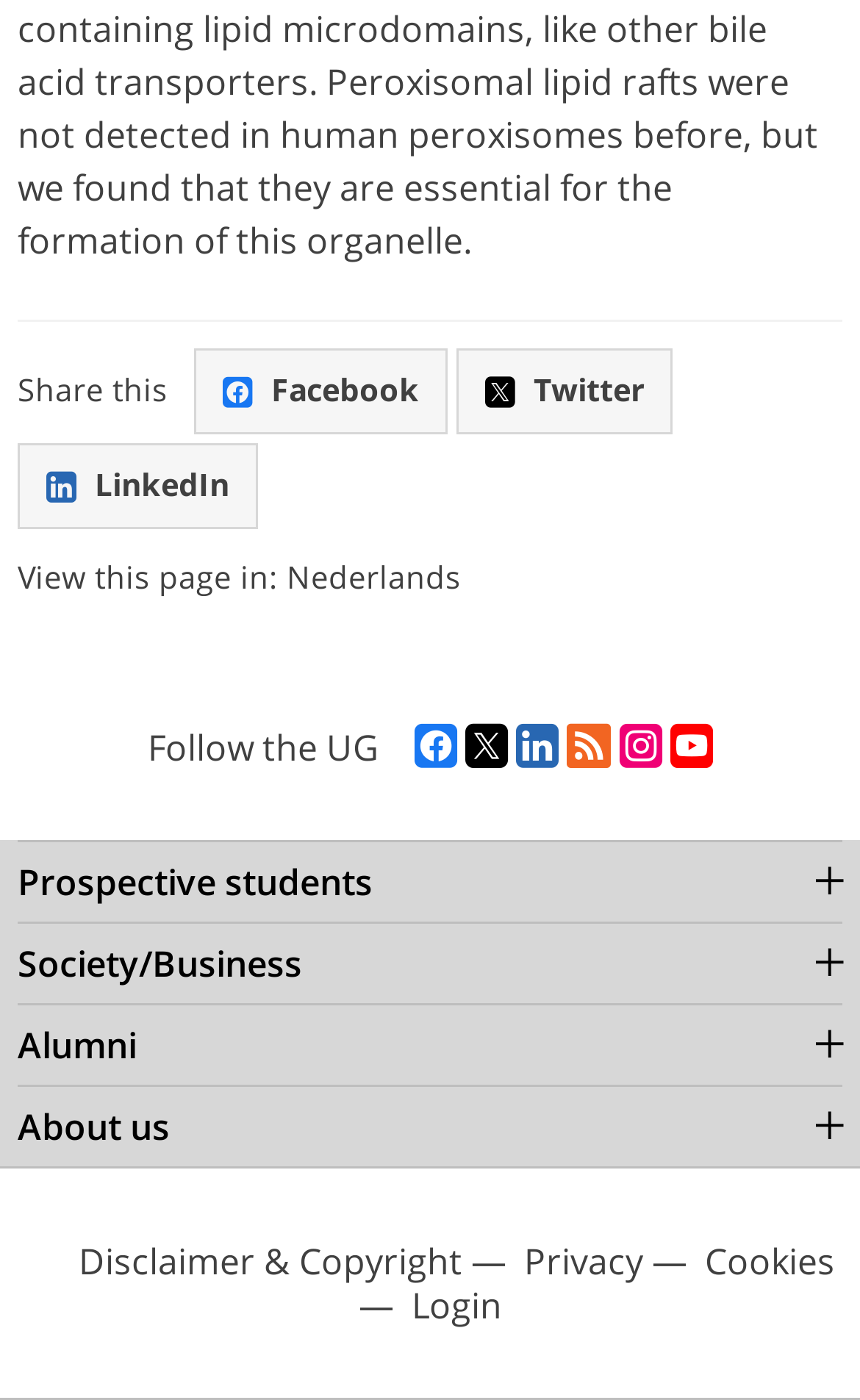Give a one-word or one-phrase response to the question: 
What is the purpose of the links at the bottom of the page?

Disclaimer, Privacy, Cookies, Login